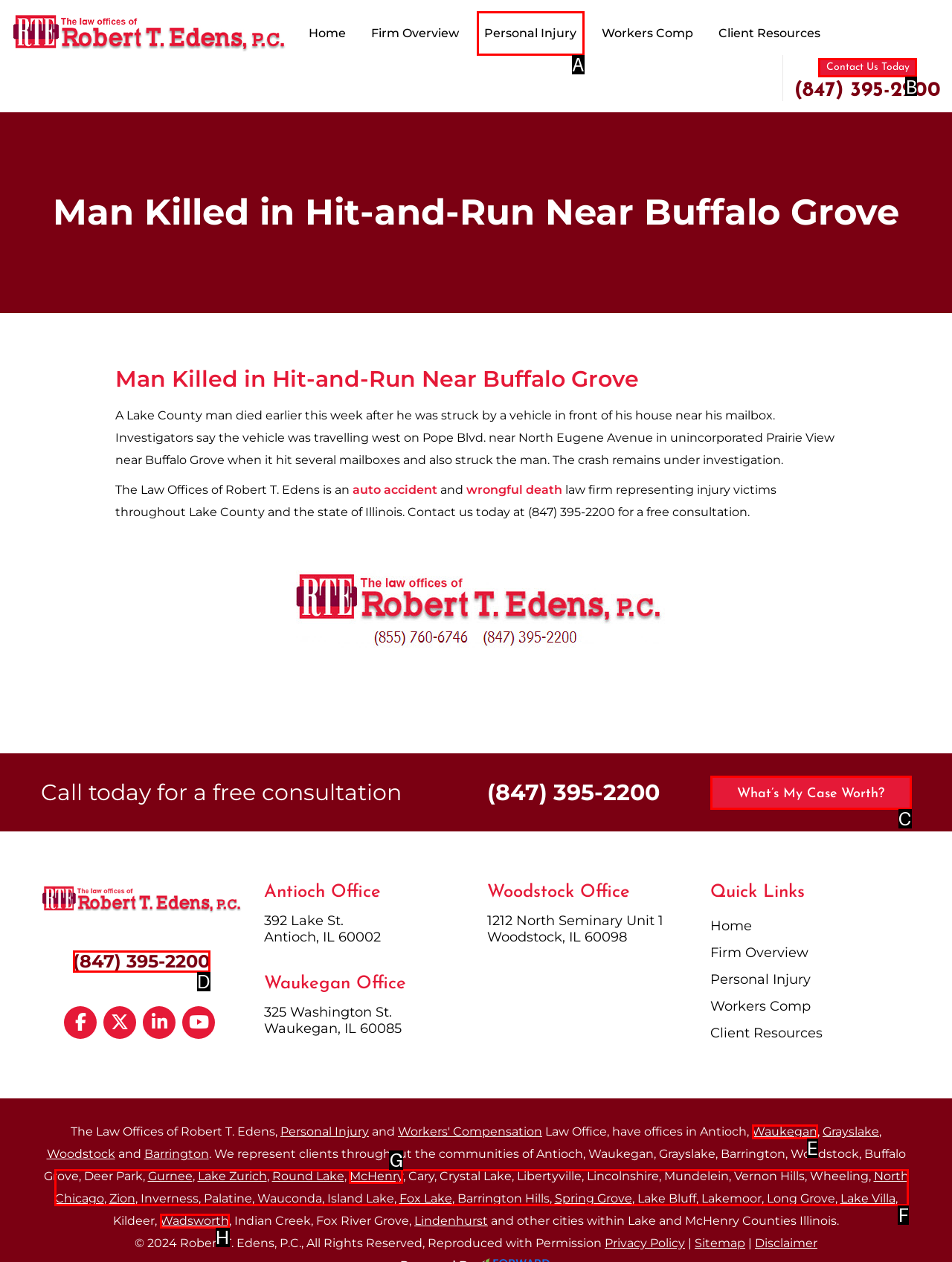Identify the appropriate lettered option to execute the following task: Contact the law office
Respond with the letter of the selected choice.

B